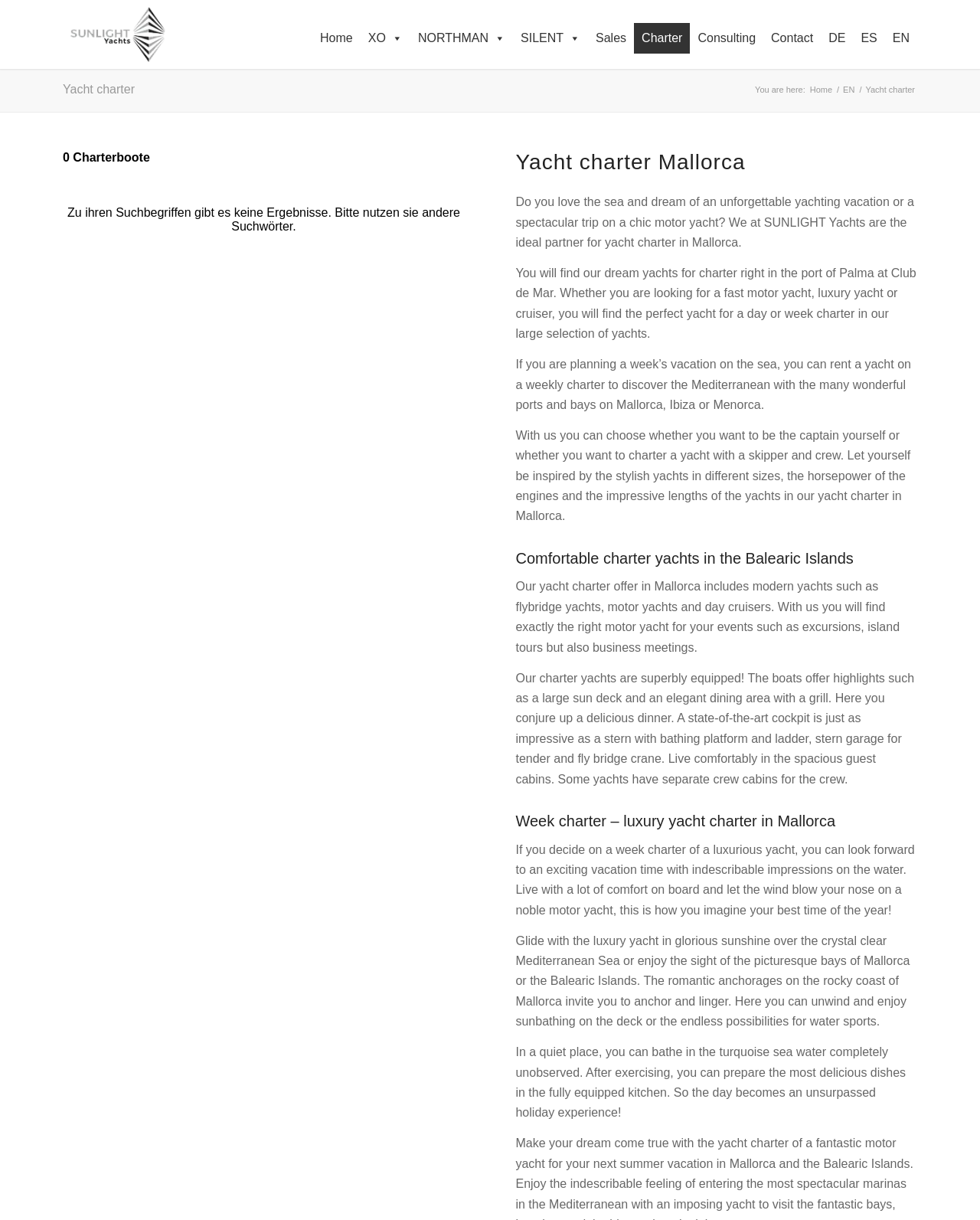Provide a short answer using a single word or phrase for the following question: 
What is the location where yacht charter services are offered?

Mallorca